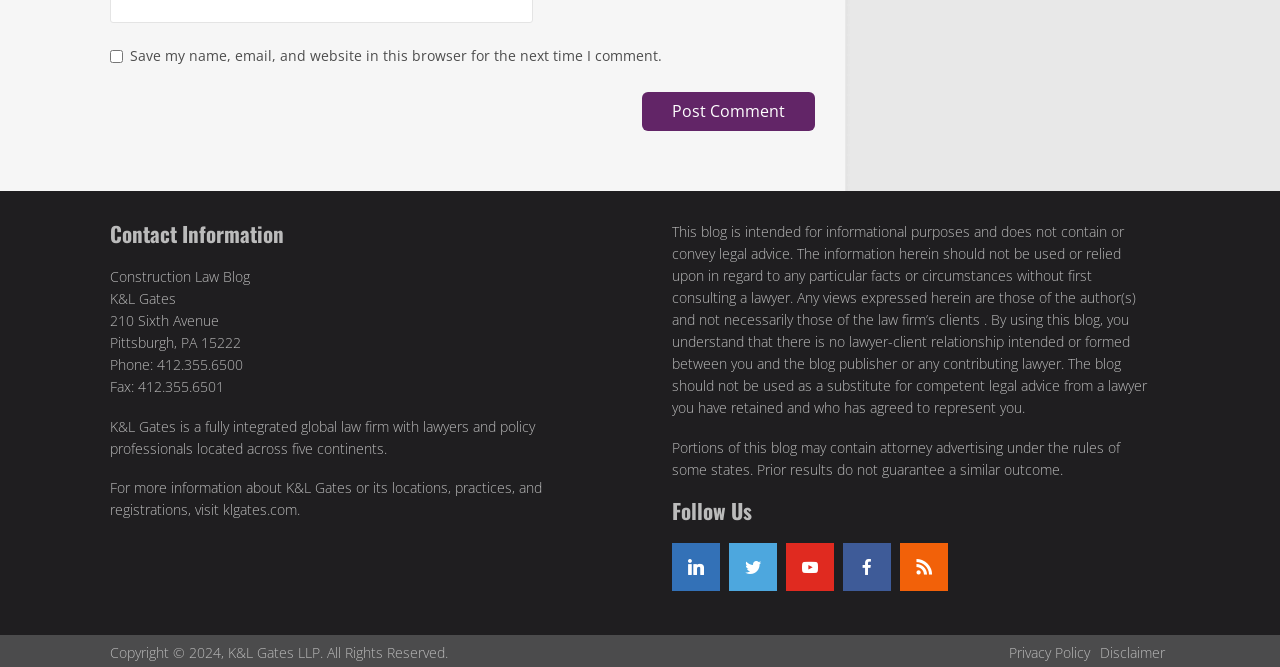Determine the bounding box for the UI element that matches this description: "name="submit" value="Post Comment"".

[0.502, 0.13, 0.637, 0.189]